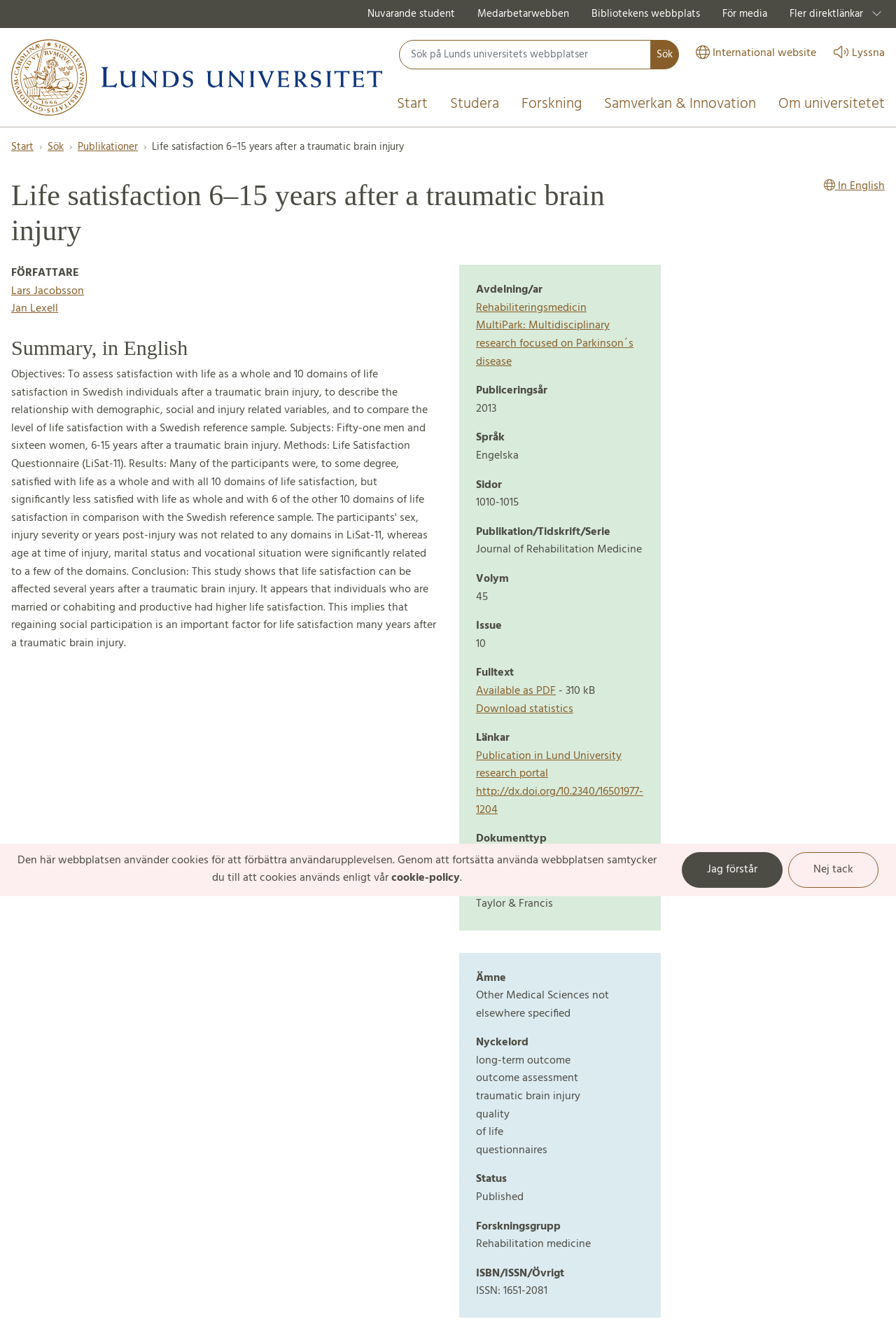What is the title of the journal where this publication was published?
We need a detailed and meticulous answer to the question.

The title of the journal can be found in the section 'Publikation/Tidskrift/Serie' which is located below the main heading 'Life satisfaction 6–15 years after a traumatic brain injury'. The text 'Journal of Rehabilitation Medicine' is listed as the title of the journal.